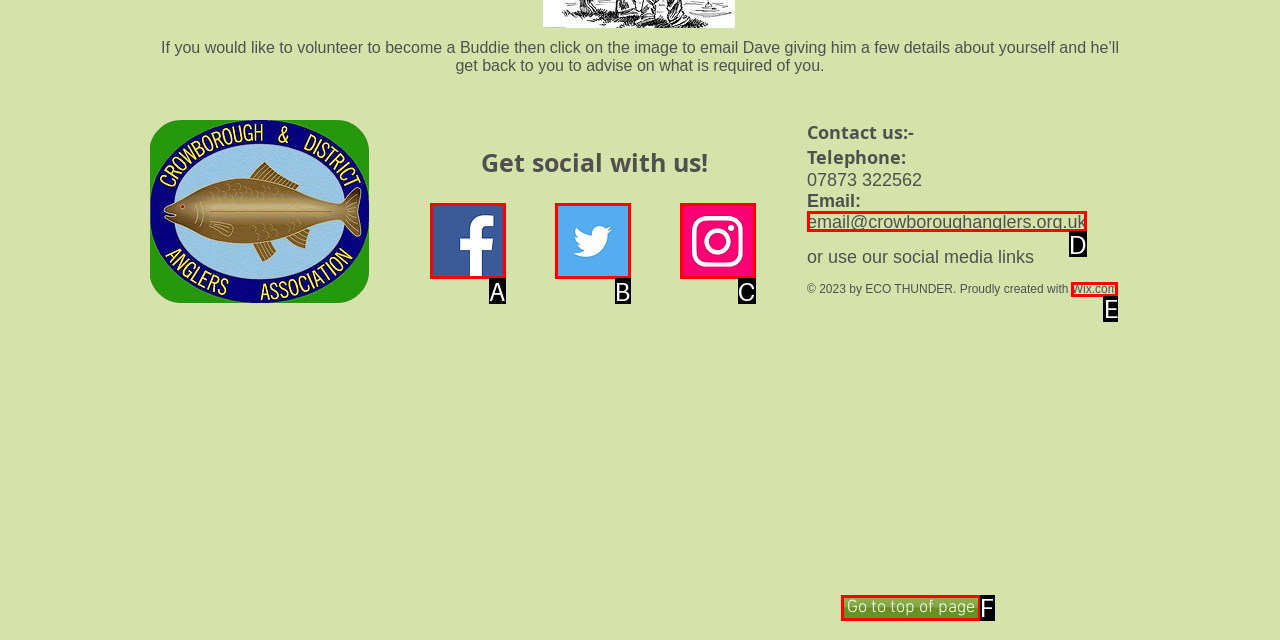Choose the letter of the UI element that aligns with the following description: Go to top of page
State your answer as the letter from the listed options.

F